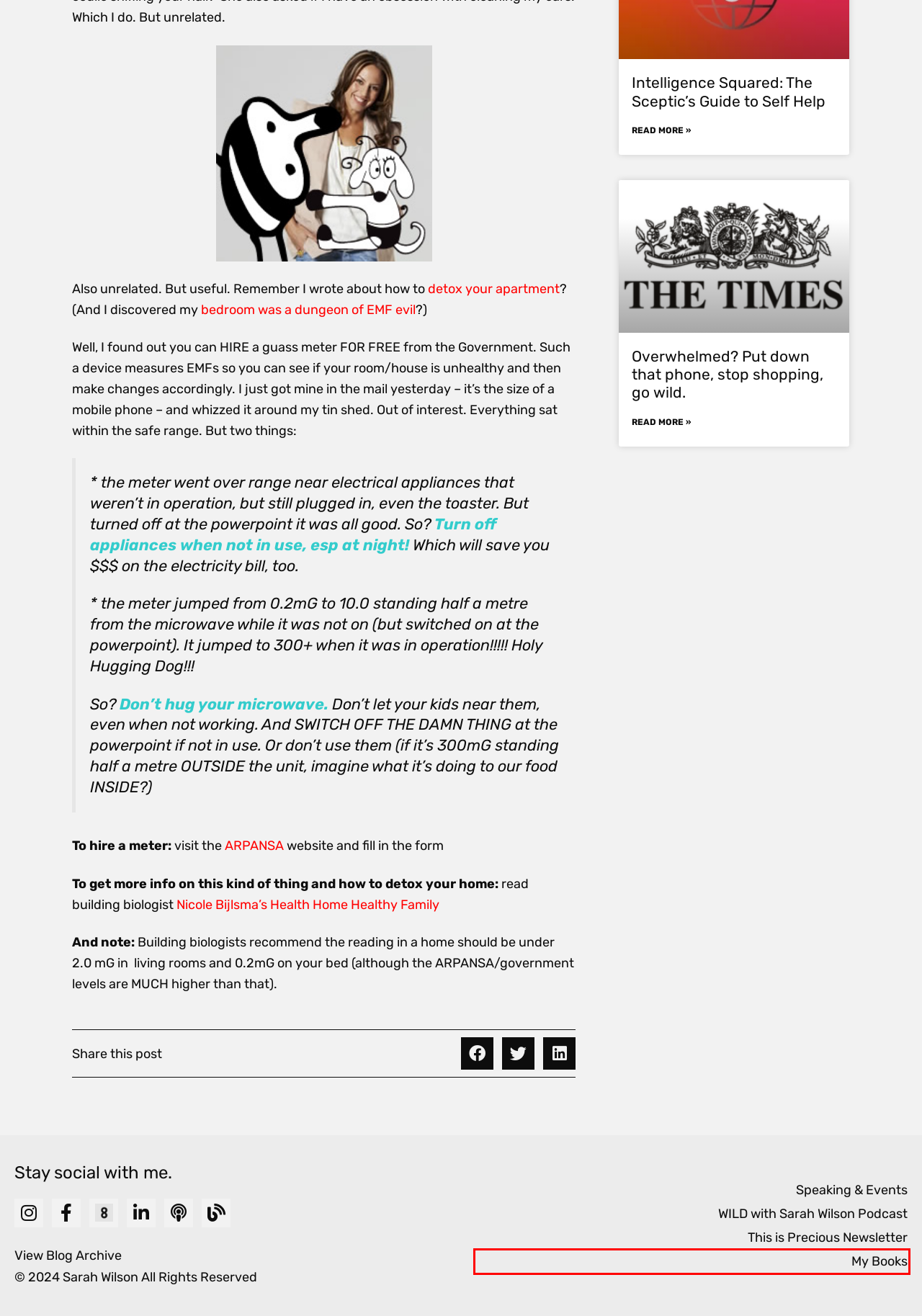You have a screenshot of a webpage with a red bounding box highlighting a UI element. Your task is to select the best webpage description that corresponds to the new webpage after clicking the element. Here are the descriptions:
A. My books - Sarah Wilson
B. May 13, 2011 - Sarah Wilson
C. Archive - Sarah Wilson
D. Overwhelmed? Put down that phone, stop shopping, go wild. - Sarah Wilson
E. Contact - Sarah Wilson
F. Speaking & Consulting - Sarah Wilson
G. Home
H. Home - Building Biology

A